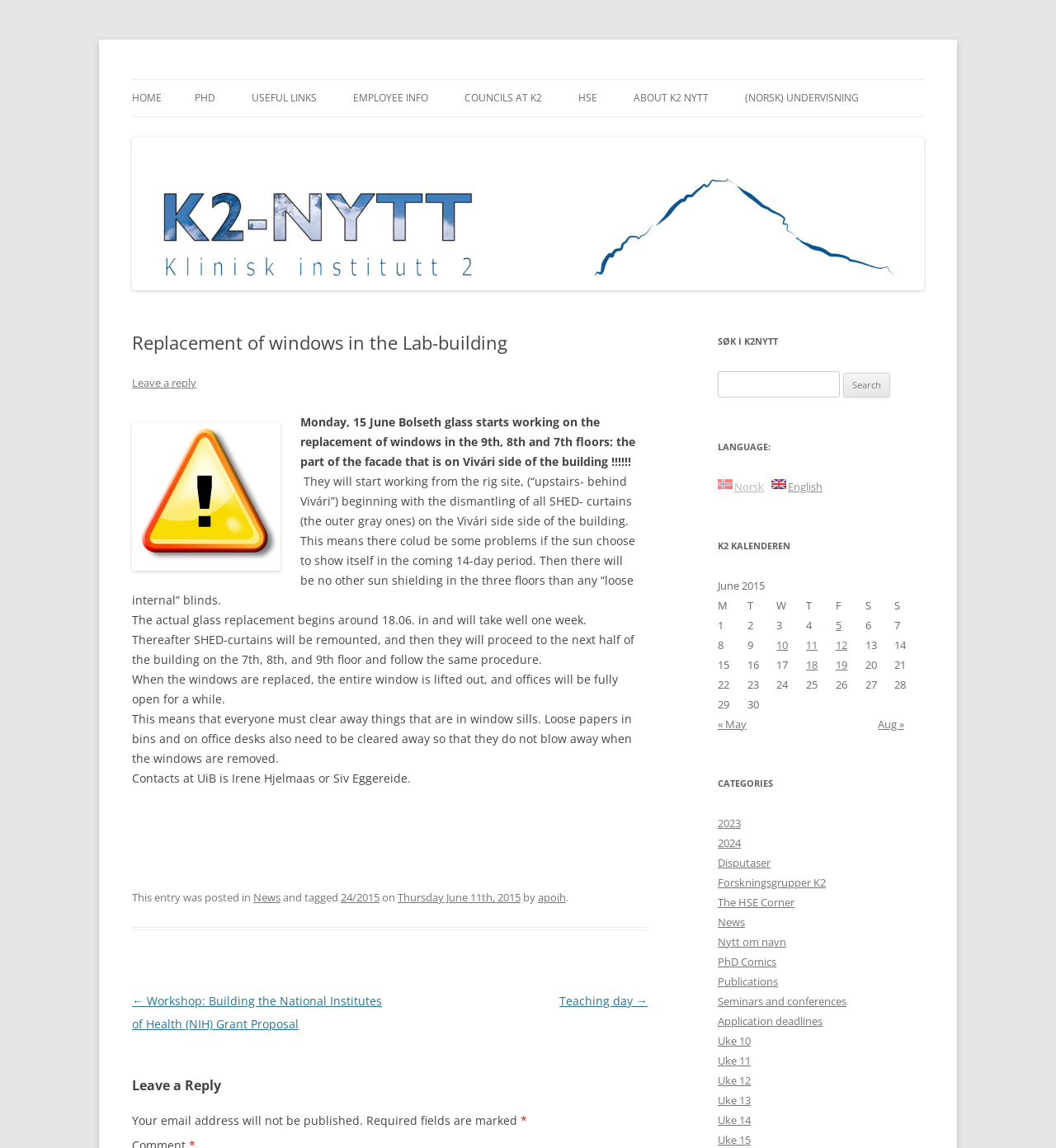Please provide a comprehensive answer to the question based on the screenshot: What is the purpose of dismantling SHED-curtains?

The webpage states that the dismantling of SHED-curtains is necessary for the window replacement process, specifically on the Vivári side of the building, which is the area where the replacement project is taking place.